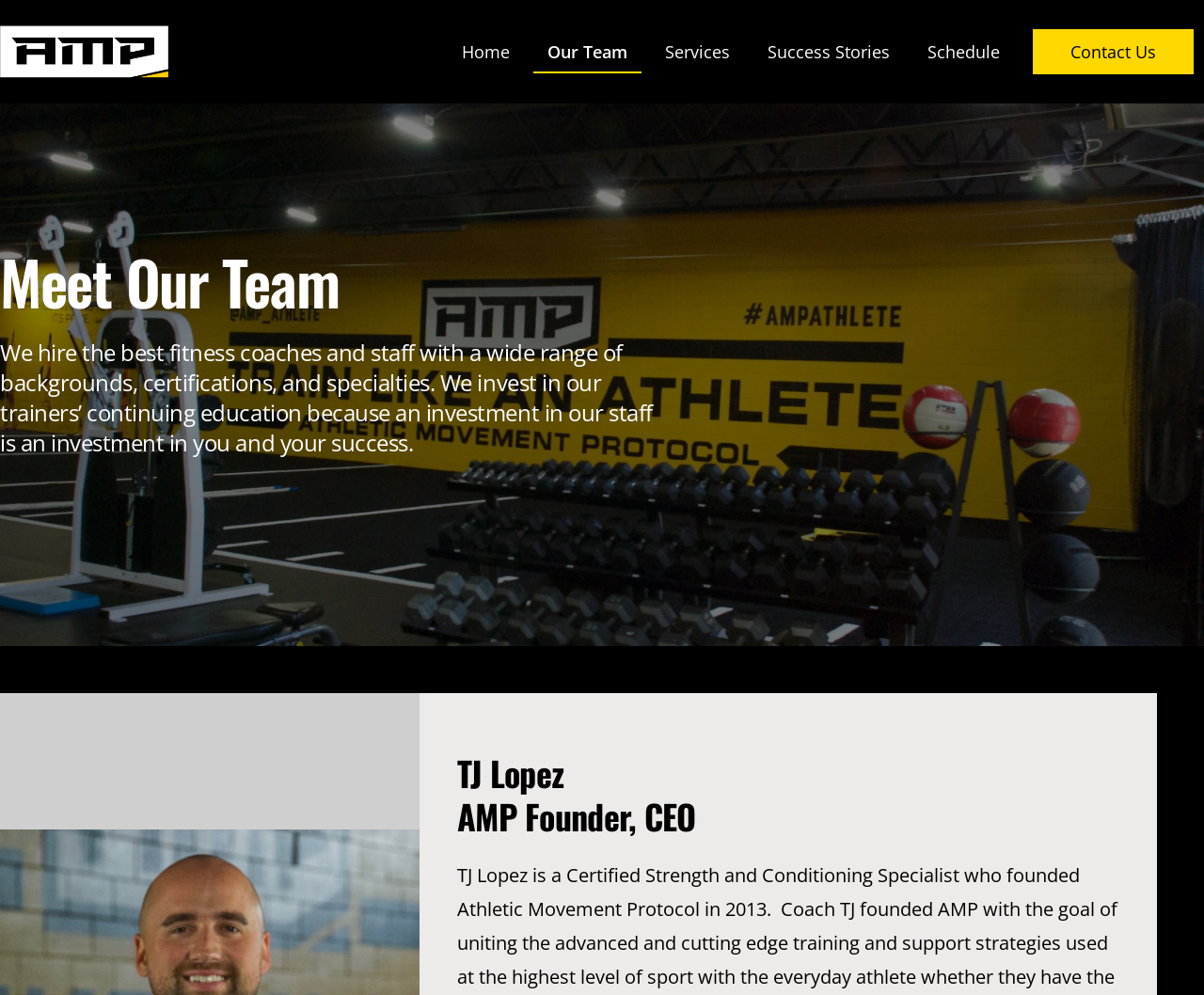Identify the bounding box of the HTML element described as: "Our Team".

[0.443, 0.03, 0.533, 0.074]